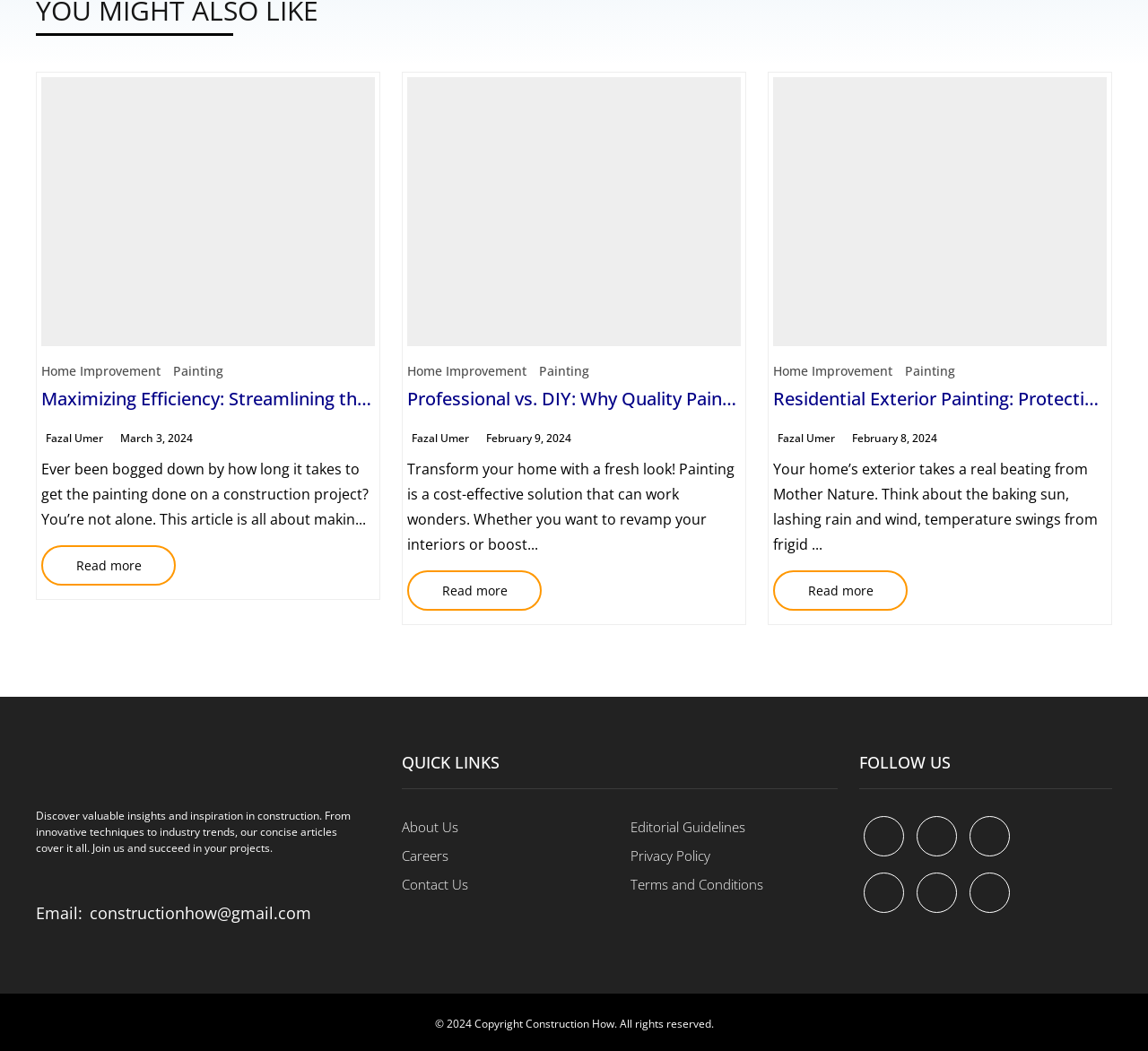Please provide a brief answer to the following inquiry using a single word or phrase:
What is the purpose of the section 'QUICK LINKS'?

To provide quick links to other pages